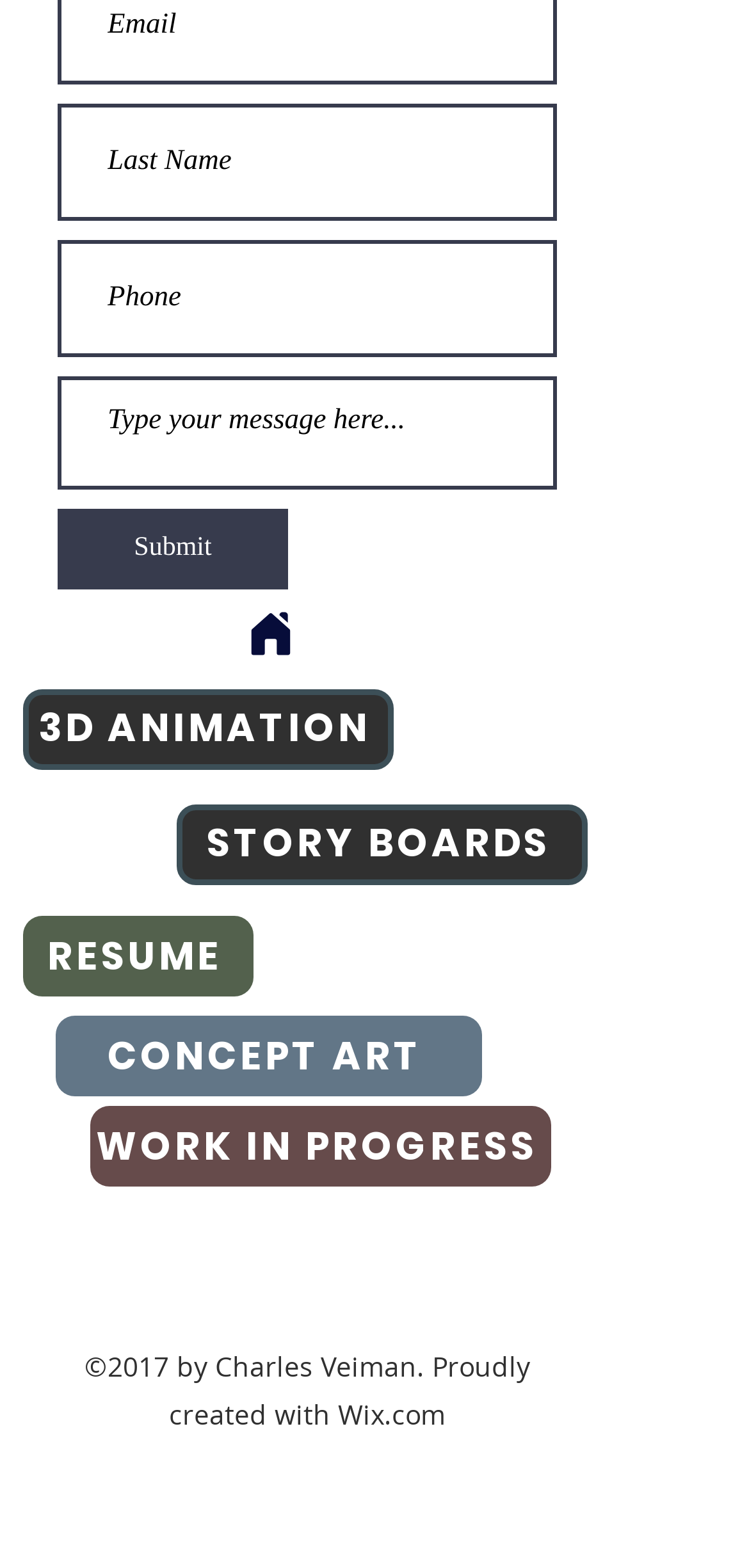Bounding box coordinates are given in the format (top-left x, top-left y, bottom-right x, bottom-right y). All values should be floating point numbers between 0 and 1. Provide the bounding box coordinate for the UI element described as: placeholder="Type your message here..."

[0.077, 0.24, 0.744, 0.312]